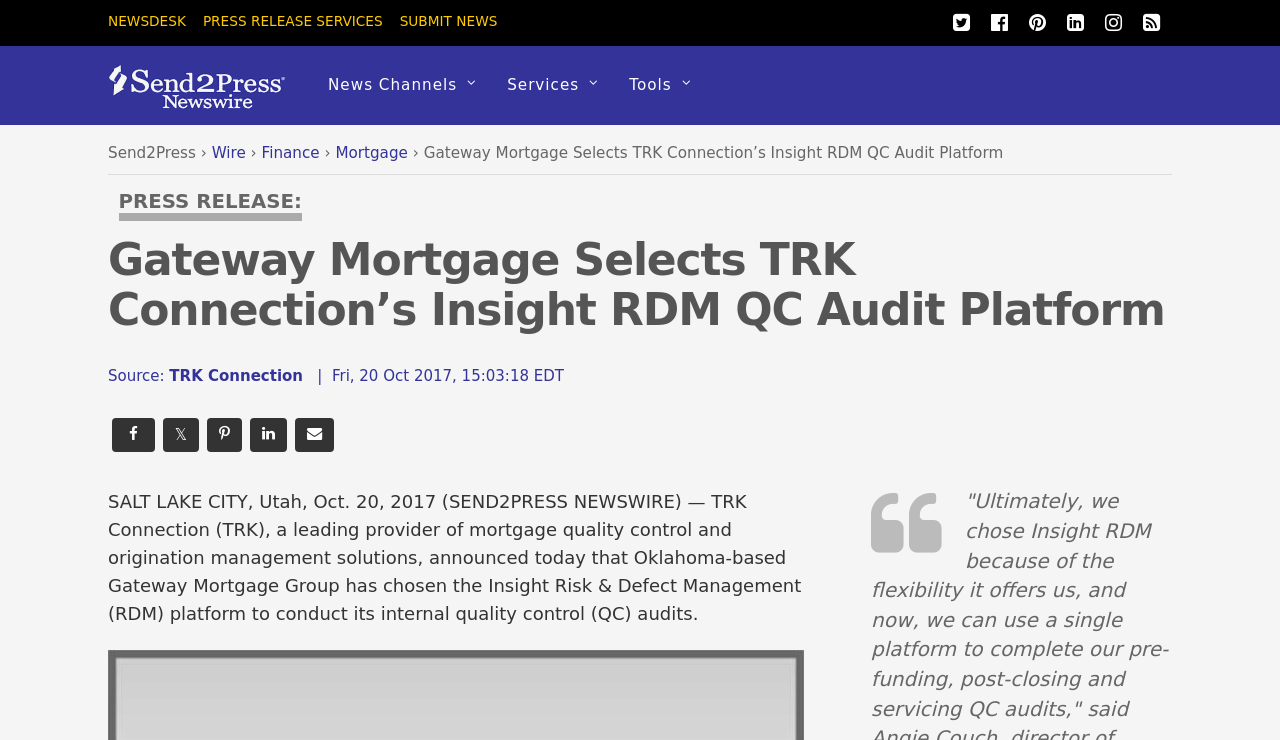Offer a comprehensive description of the webpage’s content and structure.

The webpage appears to be a news article or press release from Send2Press Newswire. At the top, there are several links to different sections of the website, including "NEWSDESK", "PRESS RELEASE SERVICES", and "SUBMIT NEWS". To the right of these links, there are several social media icons.

Below these links, there is a banner with the Send2Press Newswire logo and a link to the website's homepage. Next to the logo, there are three links to different categories: "News Channels", "Services", and "Tools".

The main article title, "Gateway Mortgage Selects TRK Connection’s Insight RDM QC Audit Platform", is prominently displayed in the middle of the page. Below the title, there are several links to related topics, including "Wire", "Finance", and "Mortgage".

The article itself is divided into two sections. The first section contains a brief summary of the press release, including the date and time it was published. The second section contains the full text of the press release, which describes how Gateway Mortgage Group has chosen TRK Connection's Insight Risk & Defect Management platform for its internal quality control audits.

At the bottom of the page, there are several links to share the article on social media, including Facebook, as well as an option to email the press release.